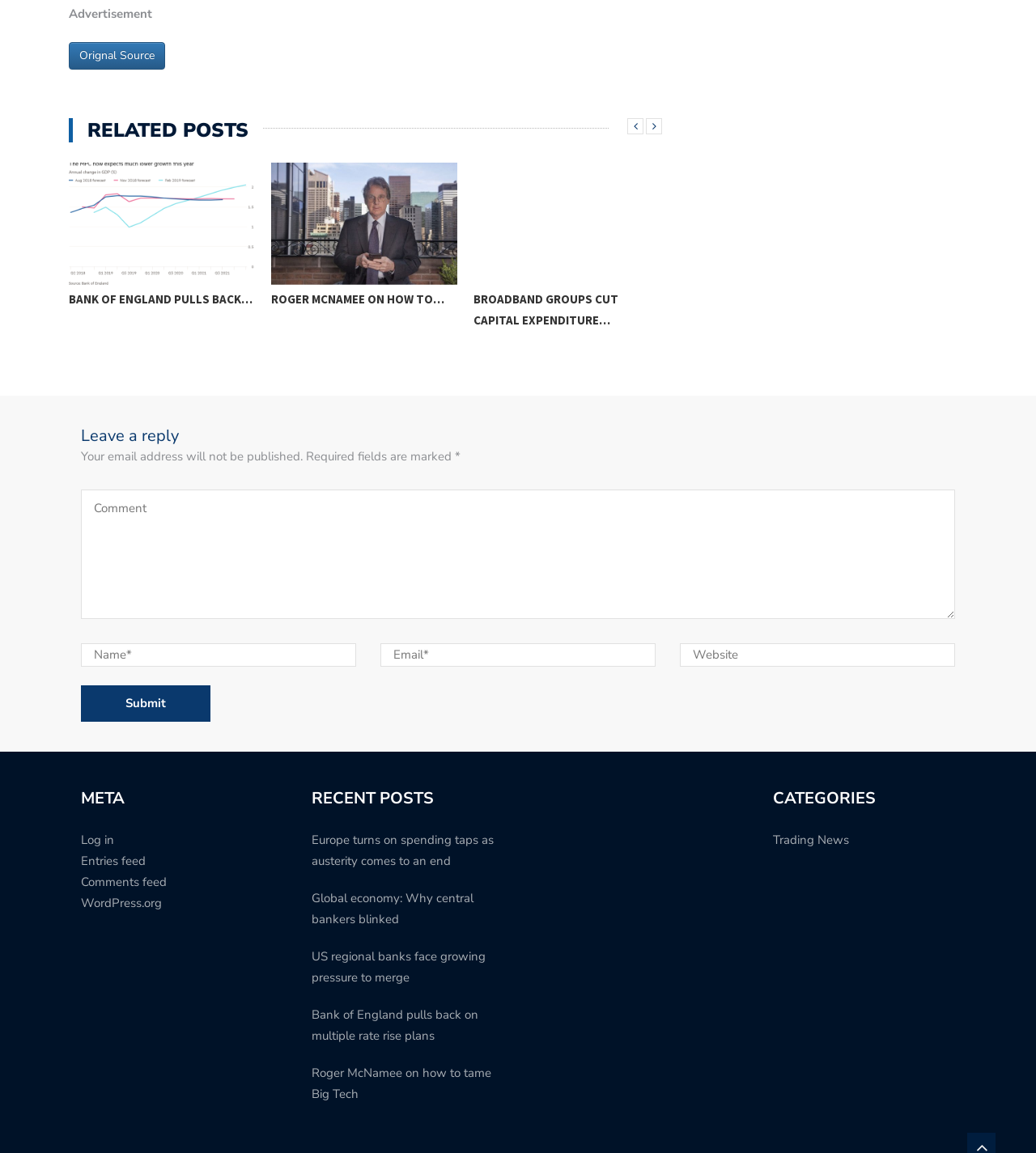Refer to the image and answer the question with as much detail as possible: What are the two icons above the 'RELATED POSTS' heading?

The two icons above the 'RELATED POSTS' heading are represented by the Unicode characters '' and '', which resemble arrow symbols. These icons are likely used for navigation or sorting purposes.